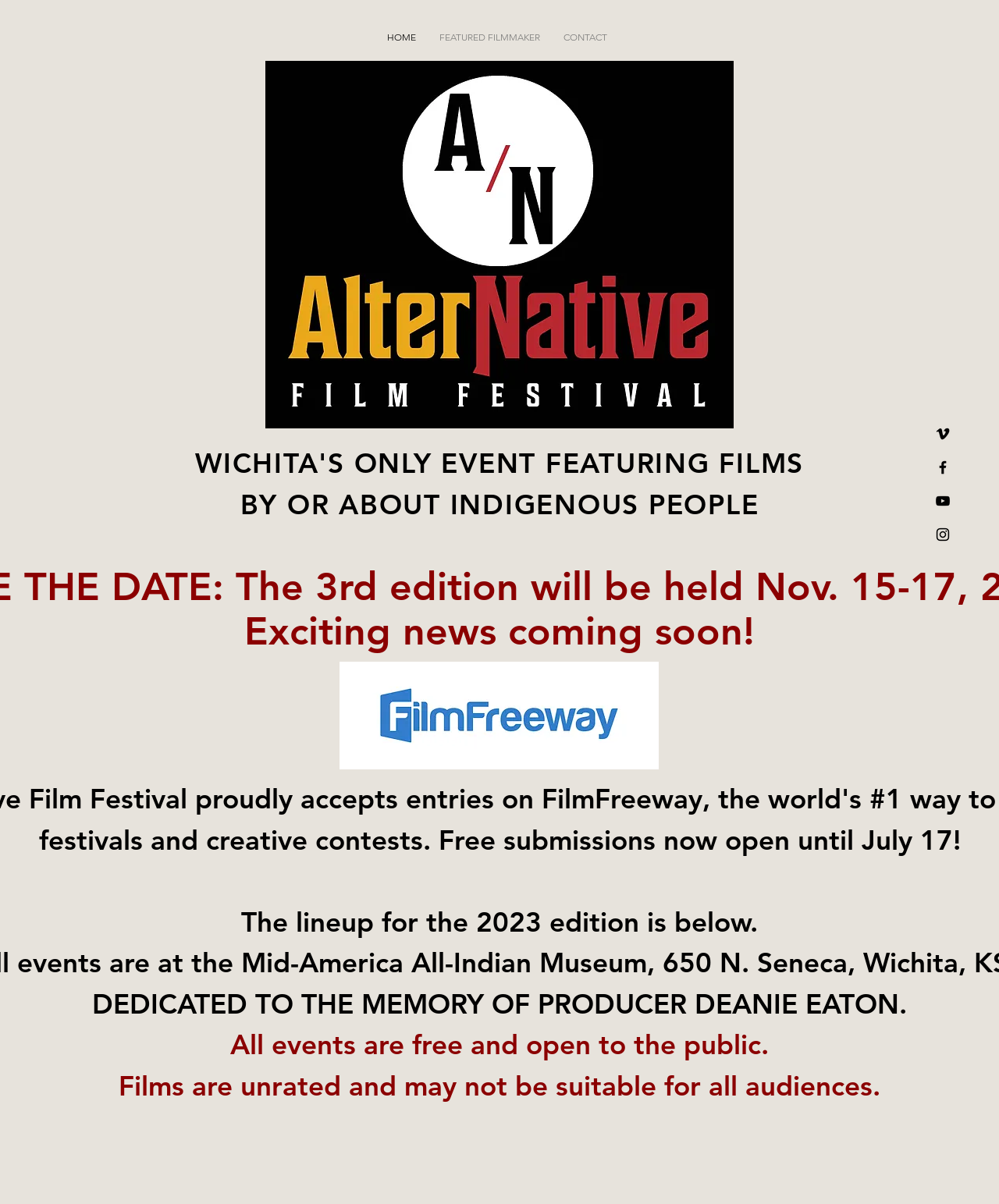Is the festival dedicated to someone's memory?
Provide a detailed answer to the question, using the image to inform your response.

I found a StaticText element with the text 'DEDICATED TO THE MEMORY OF PRODUCER DEANIE EATON.', which indicates that the festival is dedicated to the memory of Deanie Eaton.